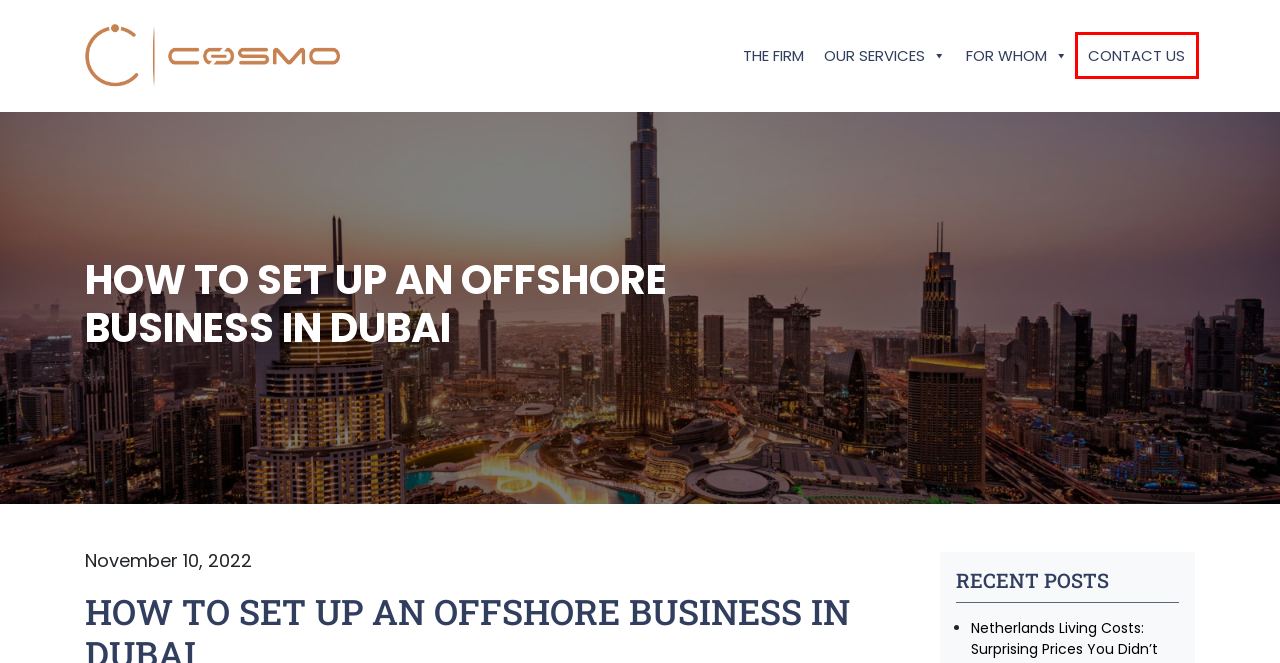You have a screenshot of a webpage with a red bounding box around an element. Select the webpage description that best matches the new webpage after clicking the element within the red bounding box. Here are the descriptions:
A. Netherlands Living Costs: Surprising Prices You Didn’t Know! - Cosmo World Services
B. What is the Cosmo Anti Fraud Policy - Read All Statements
C. The Firm - Cosmo World Services
D. Business Setup News - Immigration Daily Update Blog
E. Tips for a smooth transition to living in the Netherlands - Cosmo World Services
F. Privacy Policy - Cosmo World Services
G. What is the Process to migrate in Europe? - Cosmo World Services
H. Contact Us & Say Hello to Cosmo Team - Let's Discuss

H